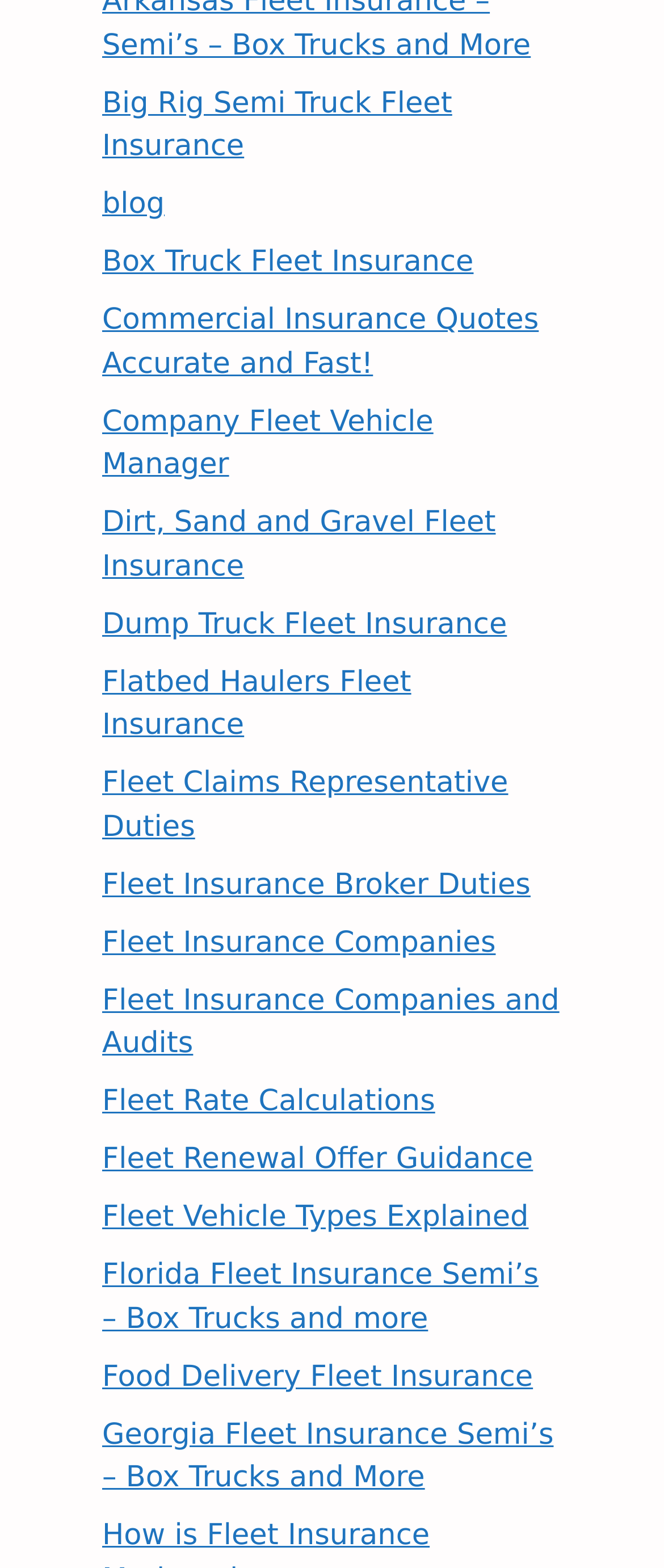What is the purpose of the 'Fleet Claims Representative Duties' link?
Based on the screenshot, respond with a single word or phrase.

To explain duties